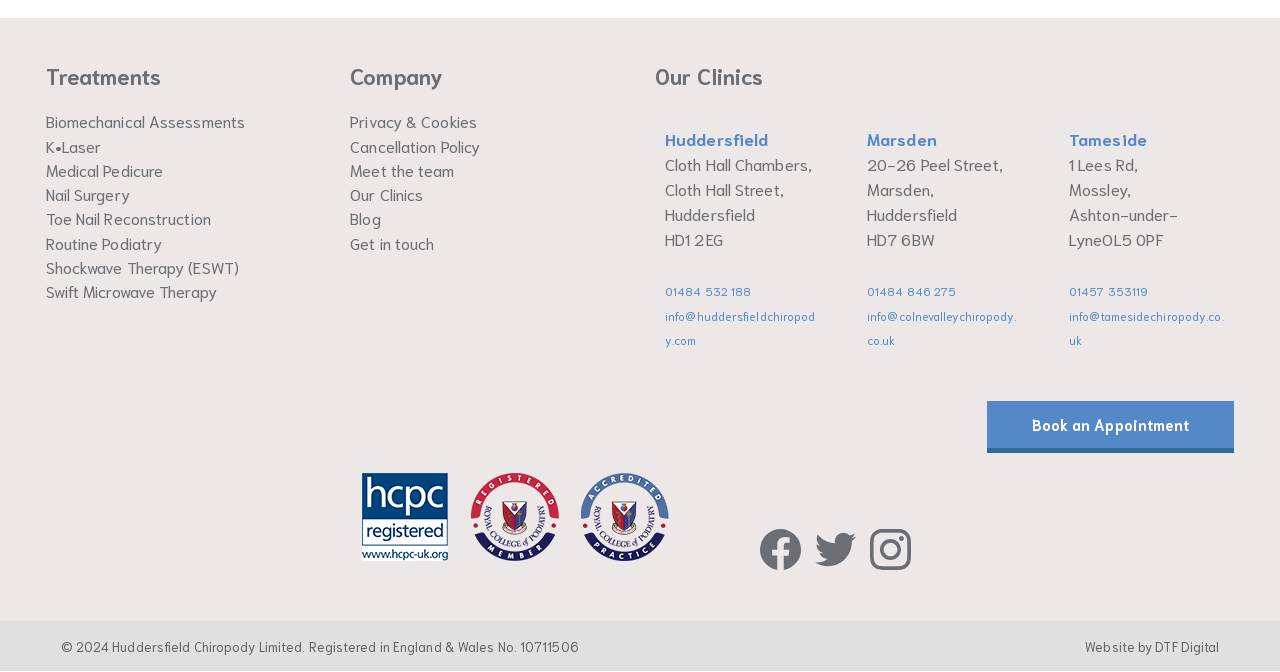Can you pinpoint the bounding box coordinates for the clickable element required for this instruction: "View Marsden clinic details"? The coordinates should be four float numbers between 0 and 1, i.e., [left, top, right, bottom].

[0.677, 0.19, 0.732, 0.222]